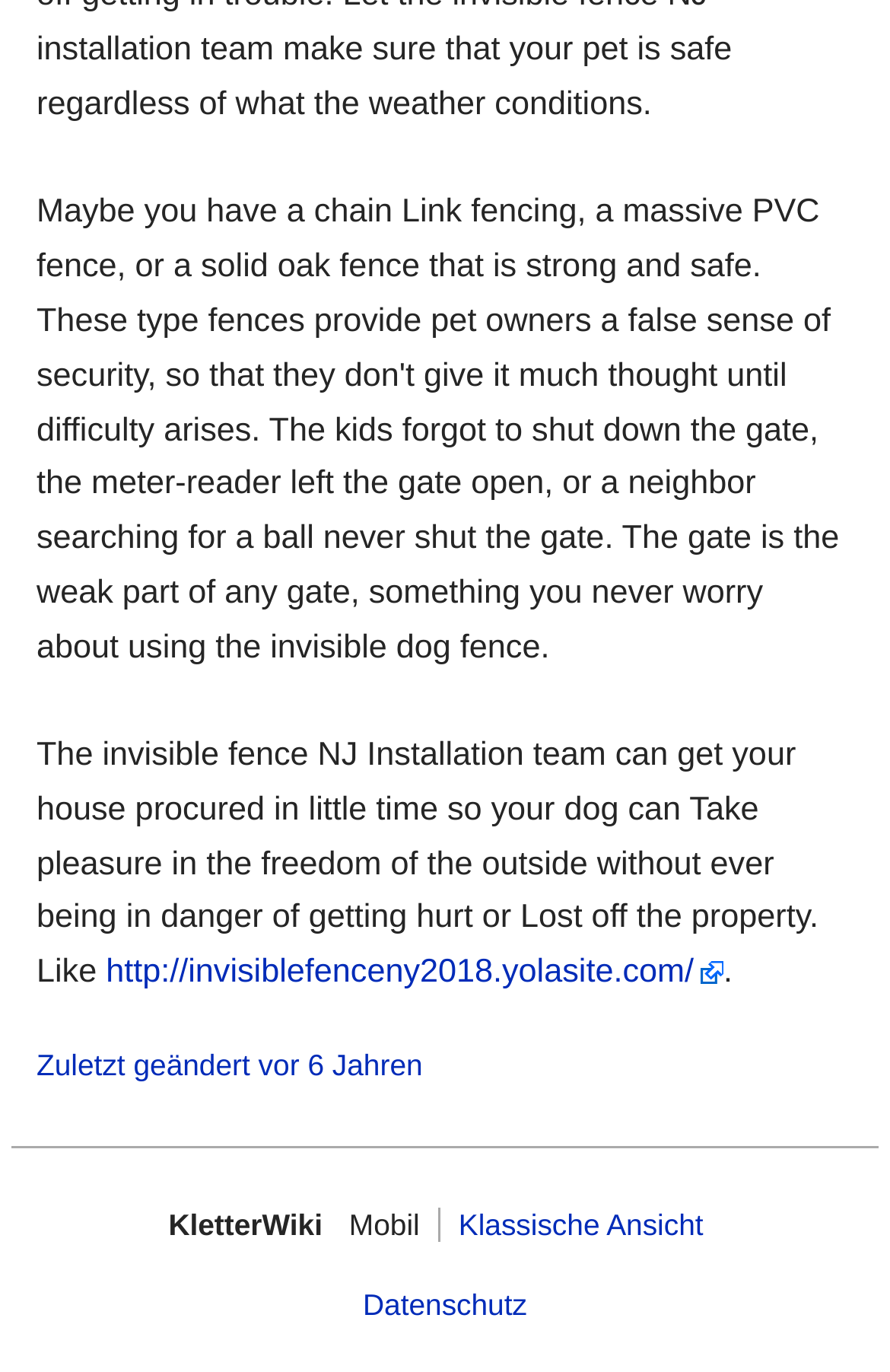Answer the following inquiry with a single word or phrase:
What is the link to the original website?

http://invisiblefenceny2018.yolasite.com/